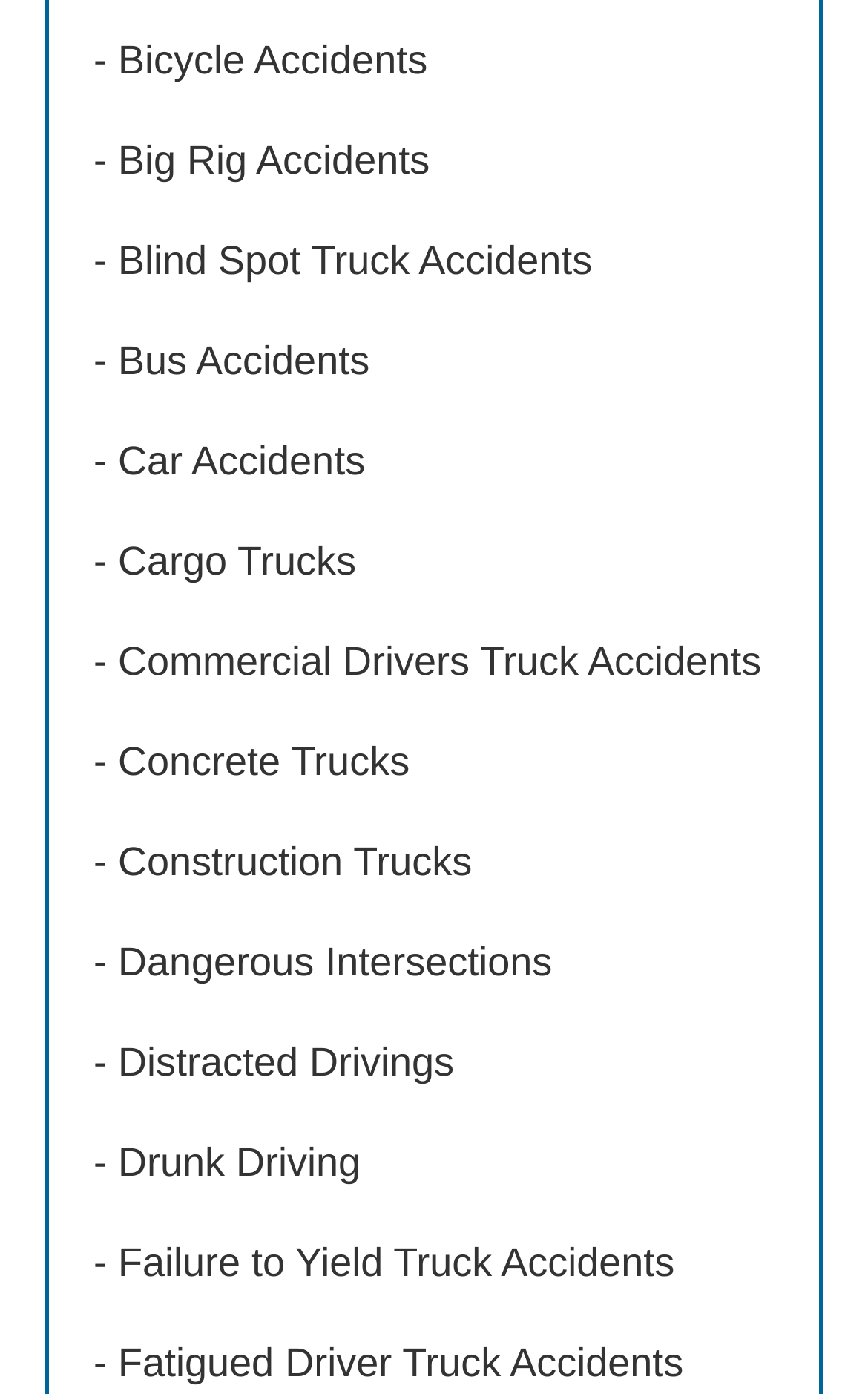Using the information shown in the image, answer the question with as much detail as possible: What is the last type of accident listed?

I looked at the list of links on the webpage and found that the last link is 'Fatigued Driver Truck Accidents', which is located at the bottom of the list.